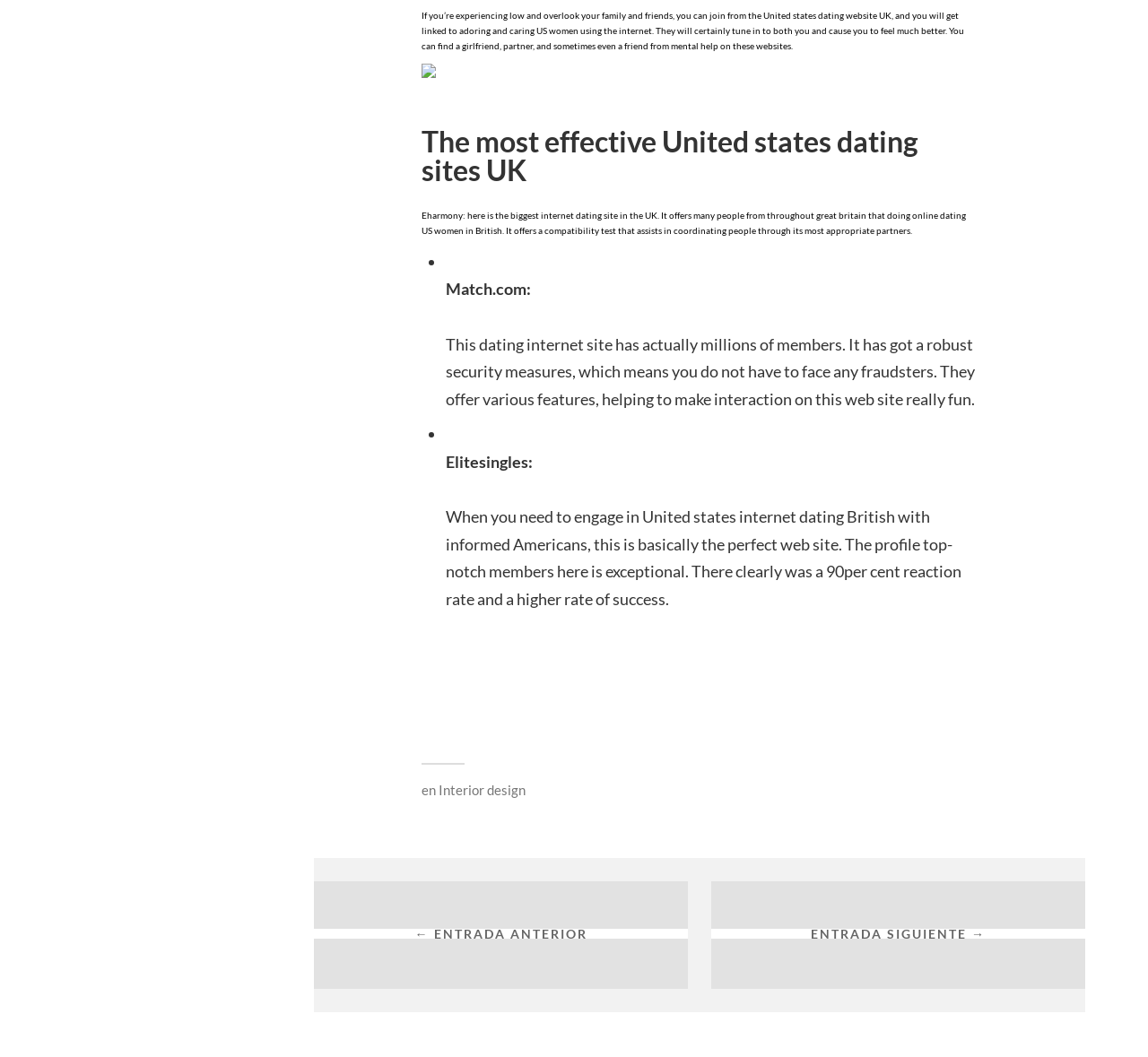Please find the bounding box for the following UI element description. Provide the coordinates in (top-left x, top-left y, bottom-right x, bottom-right y) format, with values between 0 and 1: Interior design

[0.382, 0.74, 0.458, 0.755]